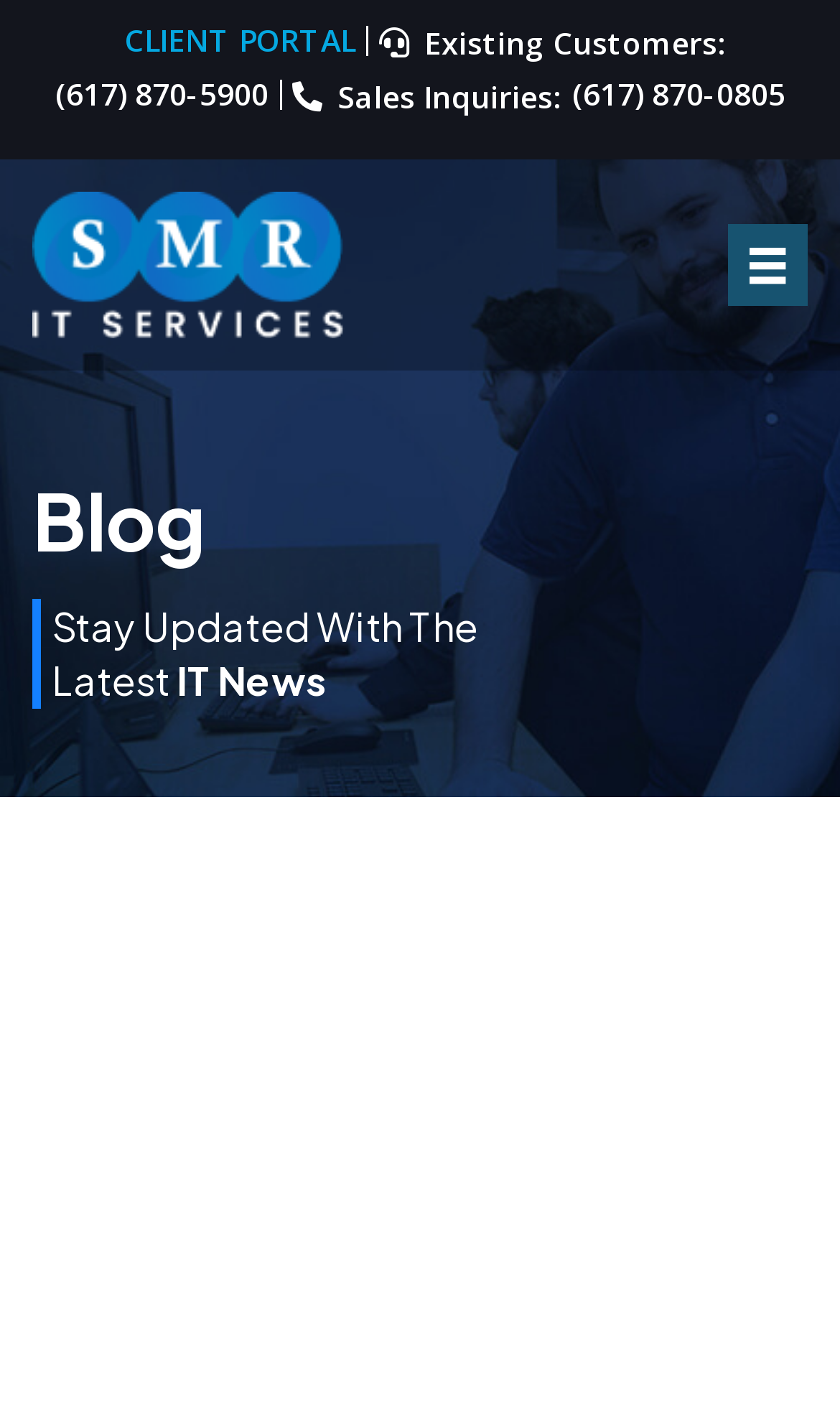Specify the bounding box coordinates of the area to click in order to execute this command: 'Open the menu'. The coordinates should consist of four float numbers ranging from 0 to 1, and should be formatted as [left, top, right, bottom].

[0.867, 0.158, 0.962, 0.214]